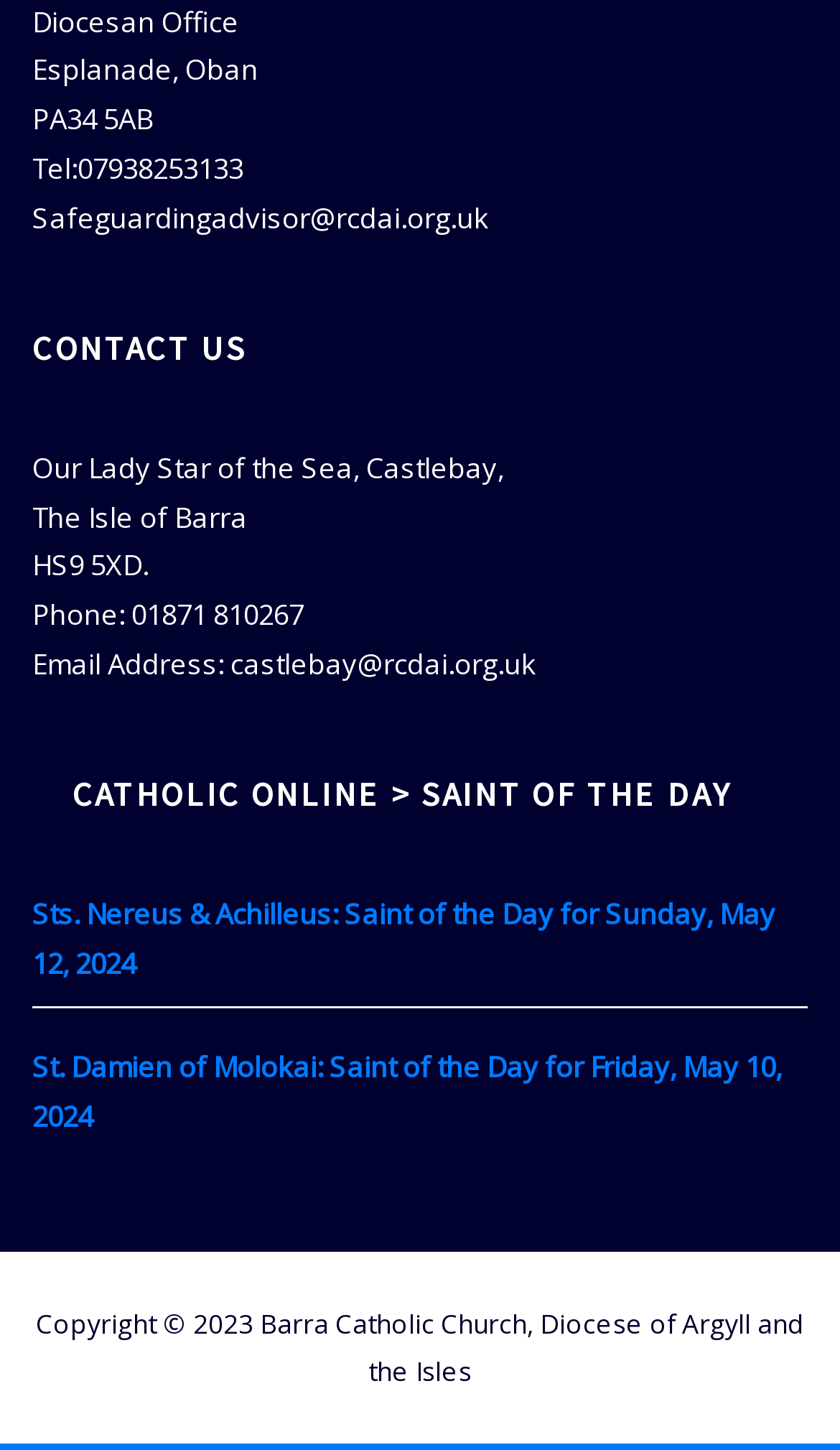What is the address of the Diocesan Office?
Based on the image, provide your answer in one word or phrase.

Esplanade, Oban, PA34 5AB